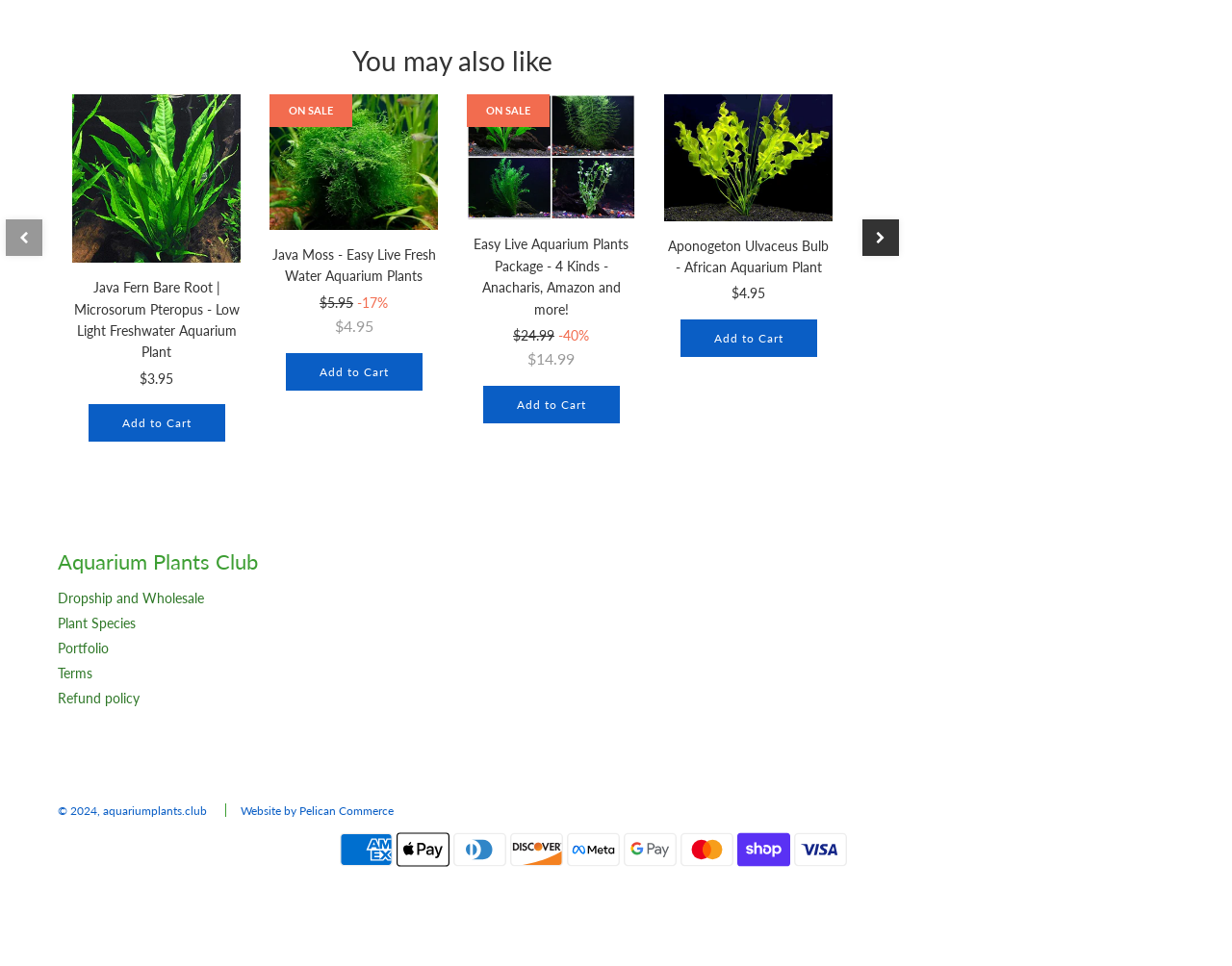Please identify the bounding box coordinates of the element that needs to be clicked to perform the following instruction: "Go to Contests".

None